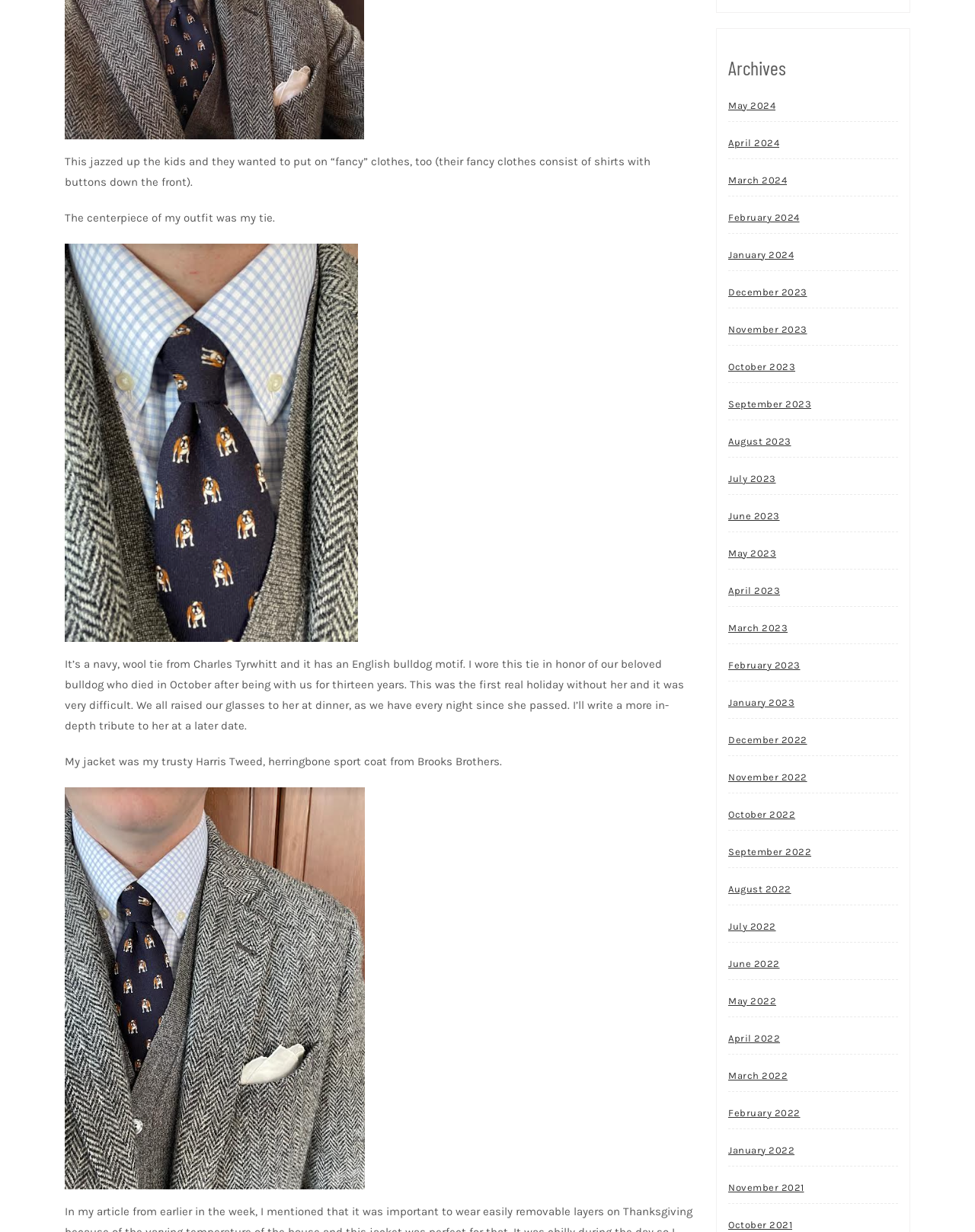Locate the bounding box coordinates of the element's region that should be clicked to carry out the following instruction: "Check the 'January 2022' link". The coordinates need to be four float numbers between 0 and 1, i.e., [left, top, right, bottom].

[0.747, 0.922, 0.815, 0.946]